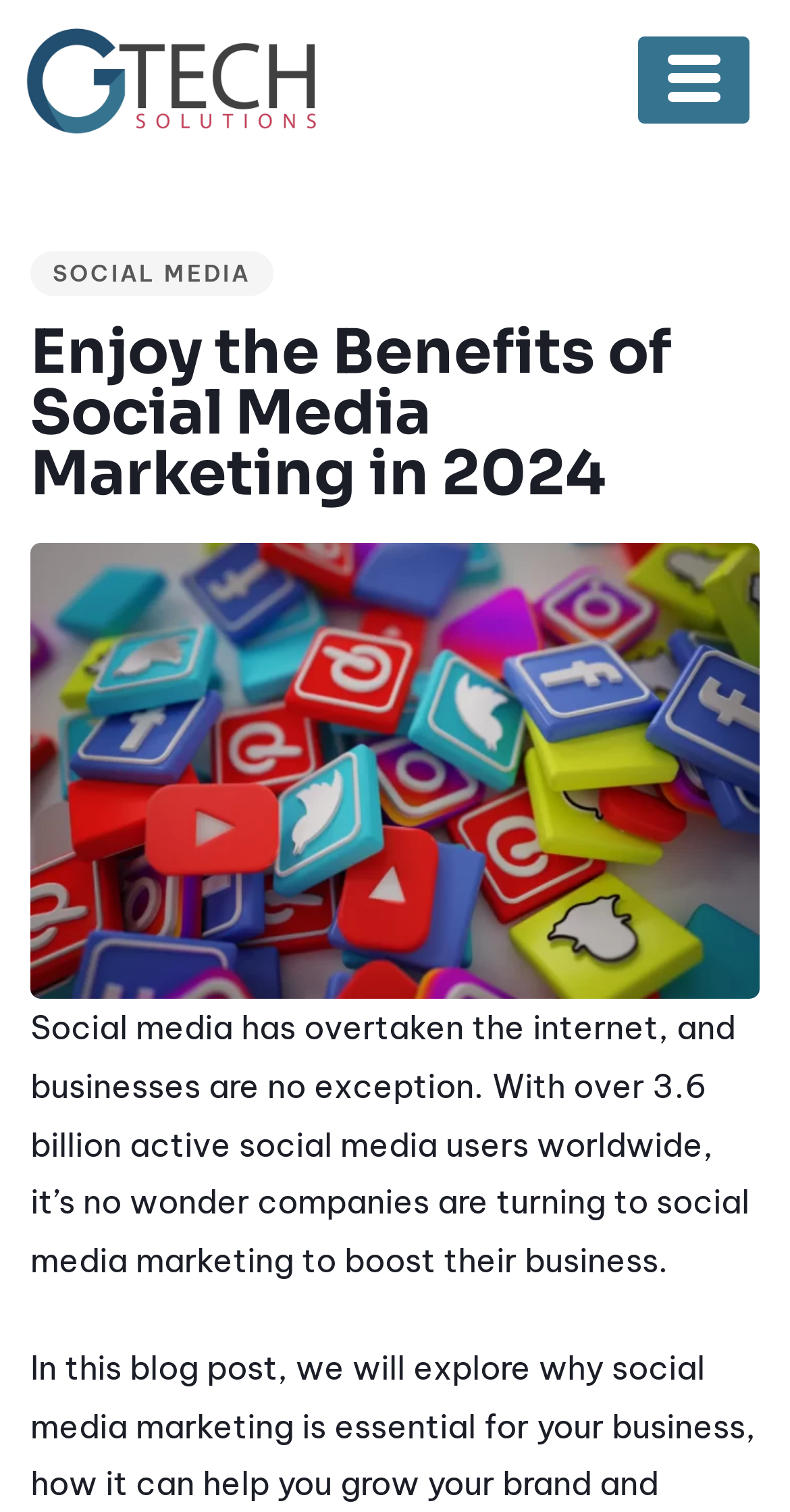Determine the main heading text of the webpage.

Enjoy the Benefits of Social Media Marketing in 2024